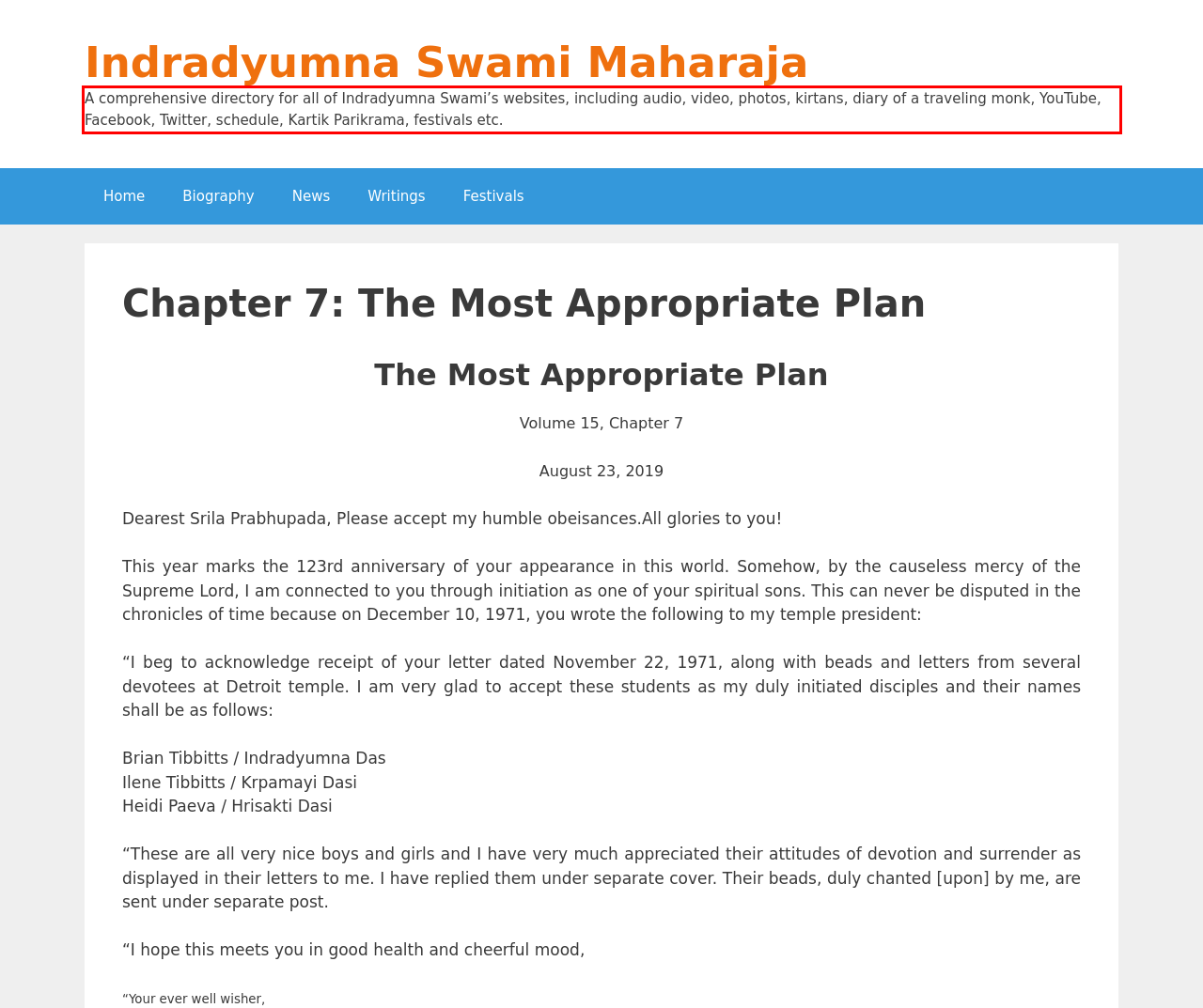Using OCR, extract the text content found within the red bounding box in the given webpage screenshot.

A comprehensive directory for all of Indradyumna Swami’s websites, including audio, video, photos, kirtans, diary of a traveling monk, YouTube, Facebook, Twitter, schedule, Kartik Parikrama, festivals etc.